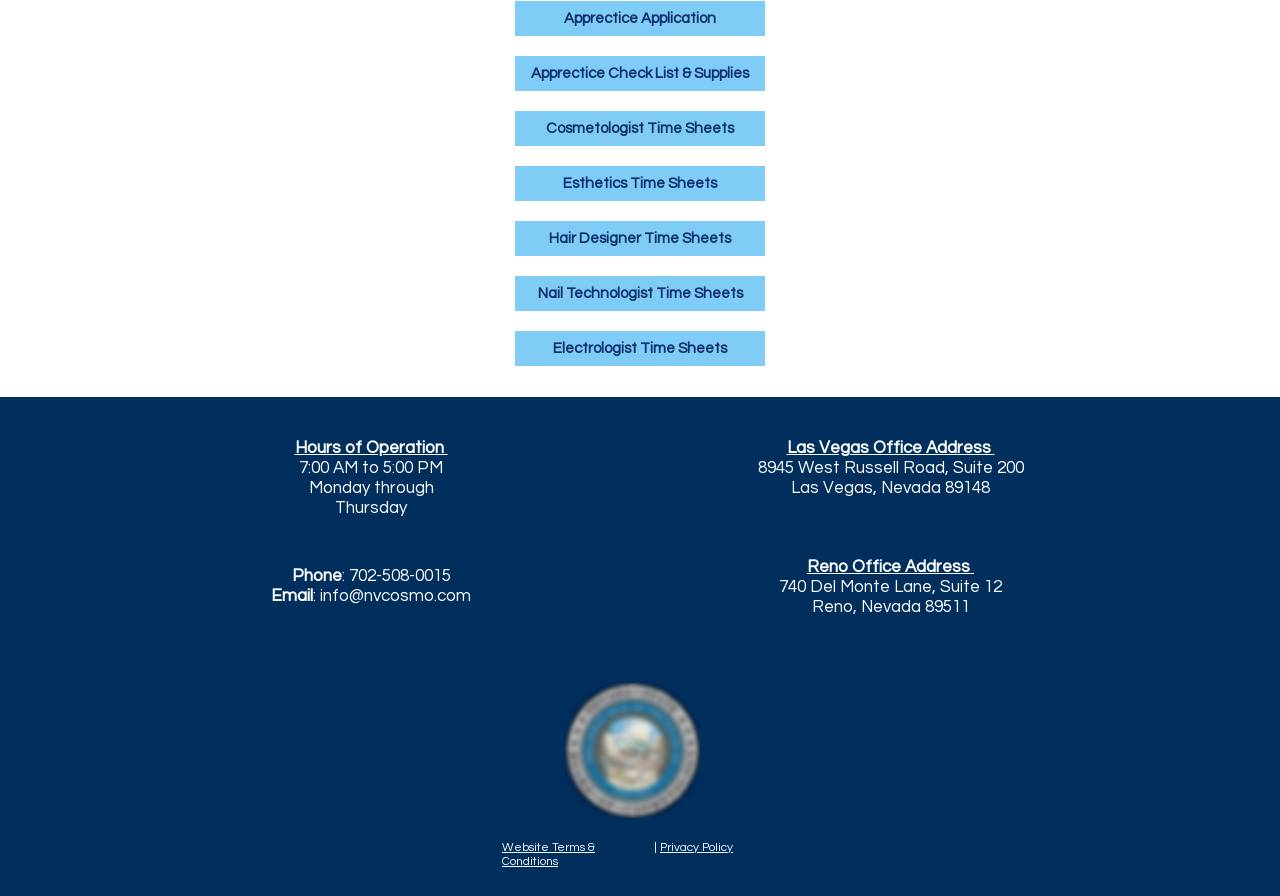Find the UI element described as: "Made by 150dpi, Auroville" and predict its bounding box coordinates. Ensure the coordinates are four float numbers between 0 and 1, [left, top, right, bottom].

None